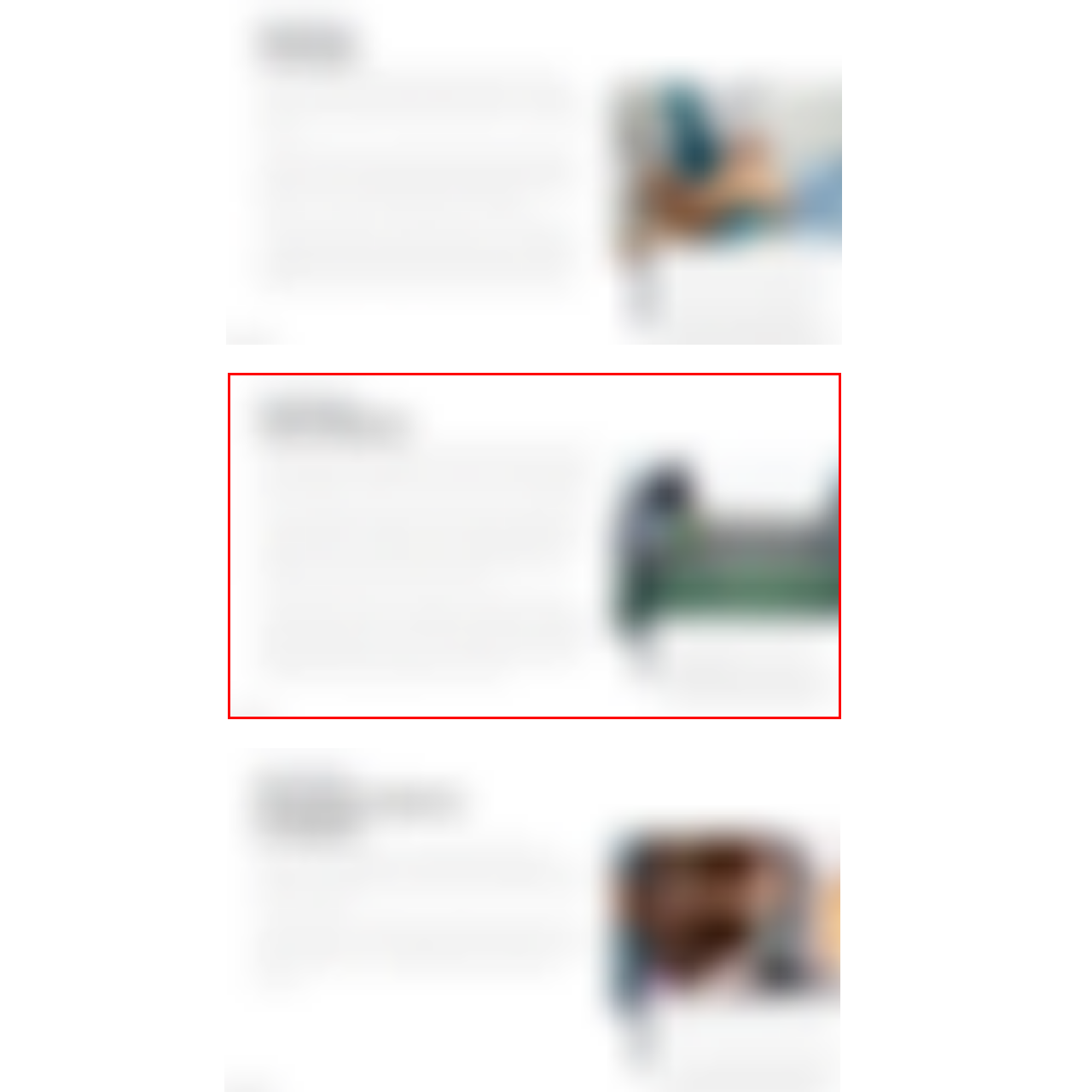What is the effect of the image's composition?
Please review the image inside the red bounding box and answer using a single word or phrase.

Enhances understanding